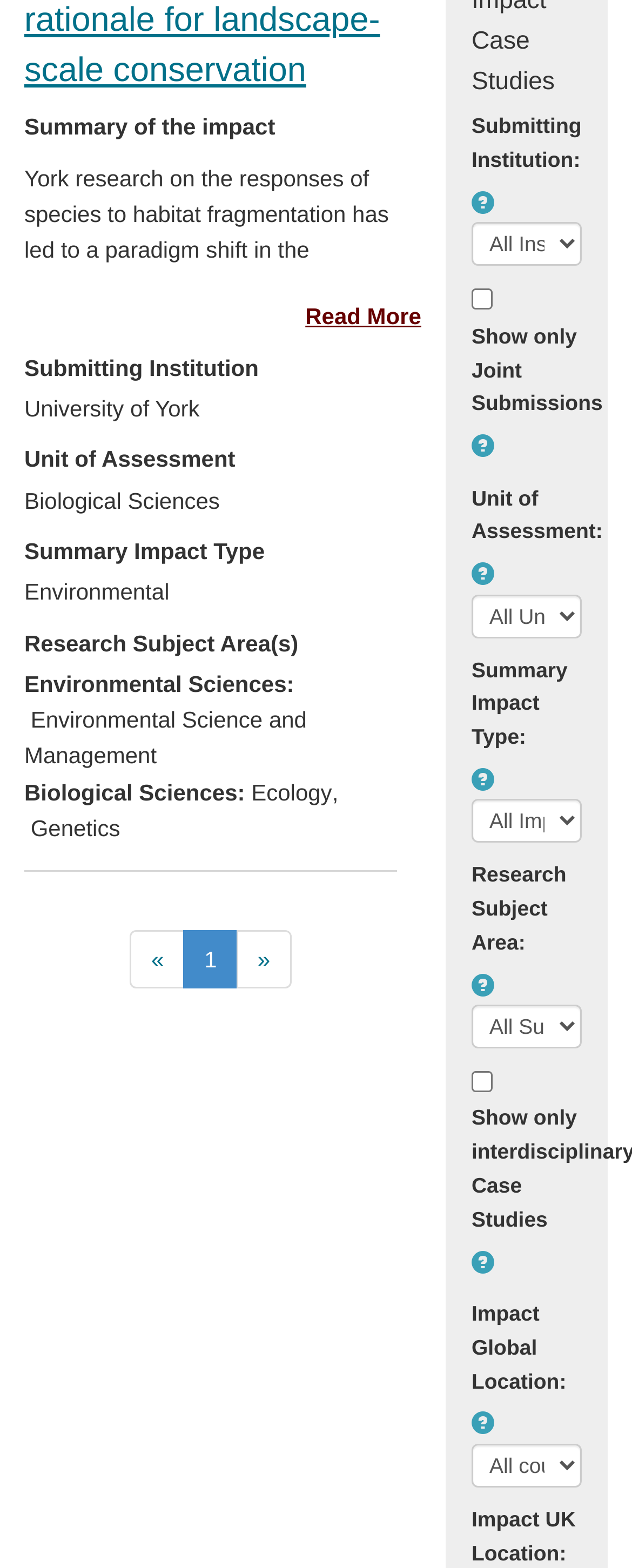Identify the bounding box for the UI element described as: "parent_node: Submitting Institution:". The coordinates should be four float numbers between 0 and 1, i.e., [left, top, right, bottom].

[0.746, 0.122, 0.782, 0.136]